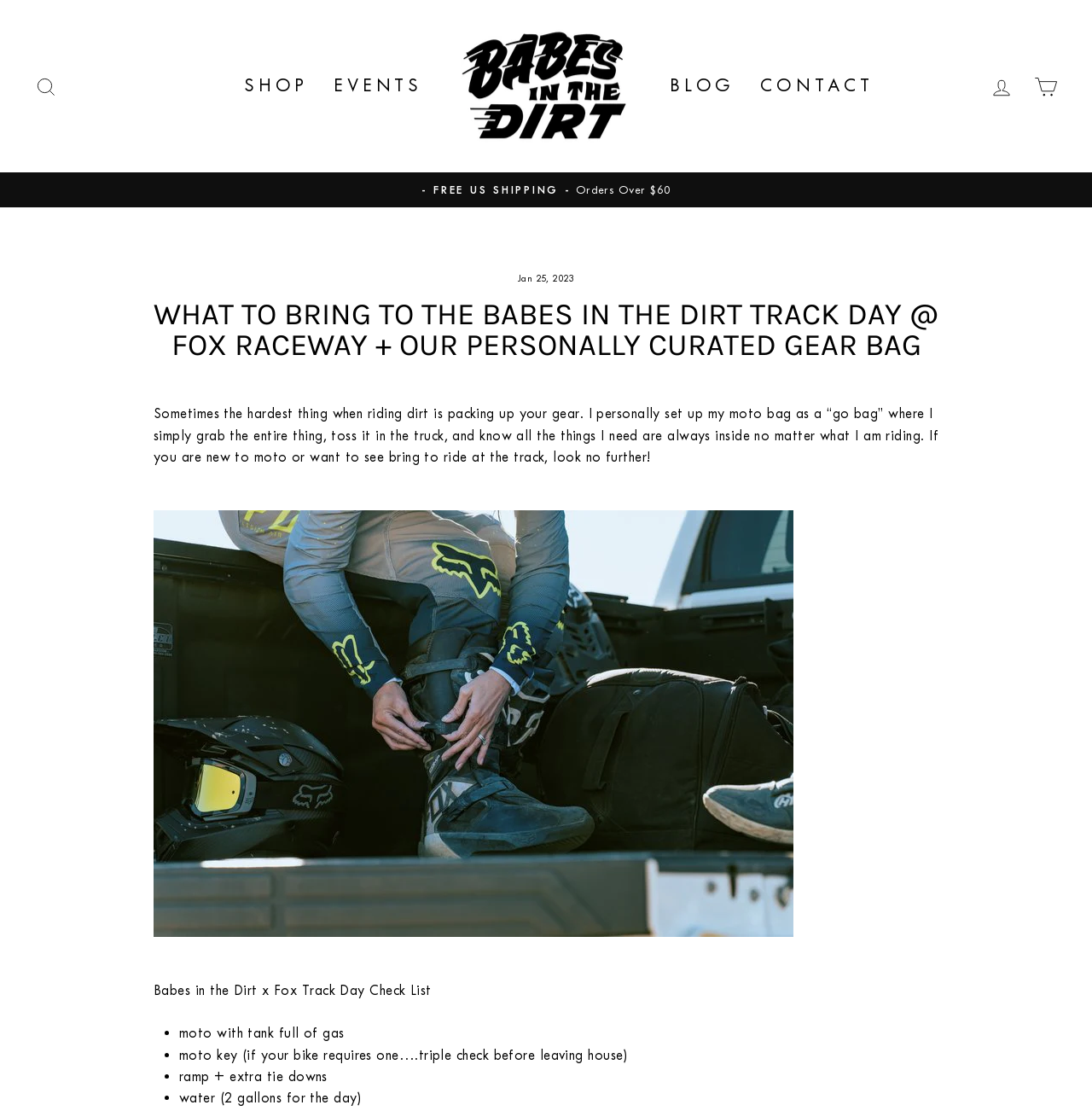Generate a detailed explanation of the webpage's features and information.

The webpage appears to be a blog post or article about what to bring to a dirt track day event, specifically the "Babes in the Dirt" track day at Fox Raceway. 

At the top of the page, there is a navigation bar with links to "SHOP", "EVENTS", an empty link, "BLOG", and "CONTACT". To the right of the navigation bar, there are links to "LOG IN" and "CART". 

Below the navigation bar, there is a banner that reads "- FREE US SHIPPING -Orders Over $60". Within this banner, there is a header section that displays the date "Jan 25, 2023" and a heading that reads "WHAT TO BRING TO THE BABES IN THE DIRT TRACK DAY @ FOX RACEWAY + OUR PERSONALLY CURATED GEAR BAG". 

Below the header section, there is a paragraph of text that discusses the importance of packing the right gear for a dirt track day event. The author shares their personal approach to packing a "go bag" with all the necessary items. 

Further down the page, there is a checklist titled "Babes in the Dirt x Fox Track Day Check List" that outlines essential items to bring to the event, including a moto with a full tank of gas, a moto key, a ramp with extra tie downs, and water. Each item on the checklist is preceded by a bullet point.